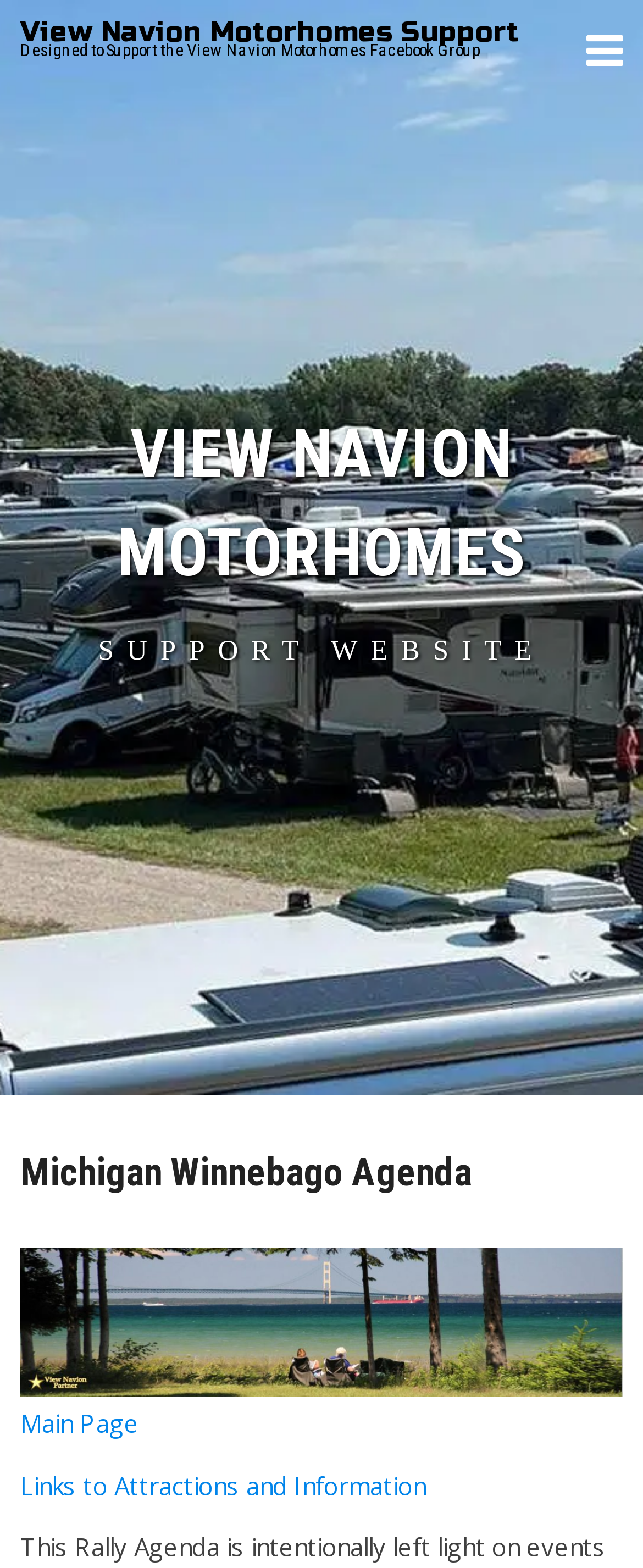Answer briefly with one word or phrase:
What is the purpose of the support website?

To support the View Navion Motorhomes Facebook group